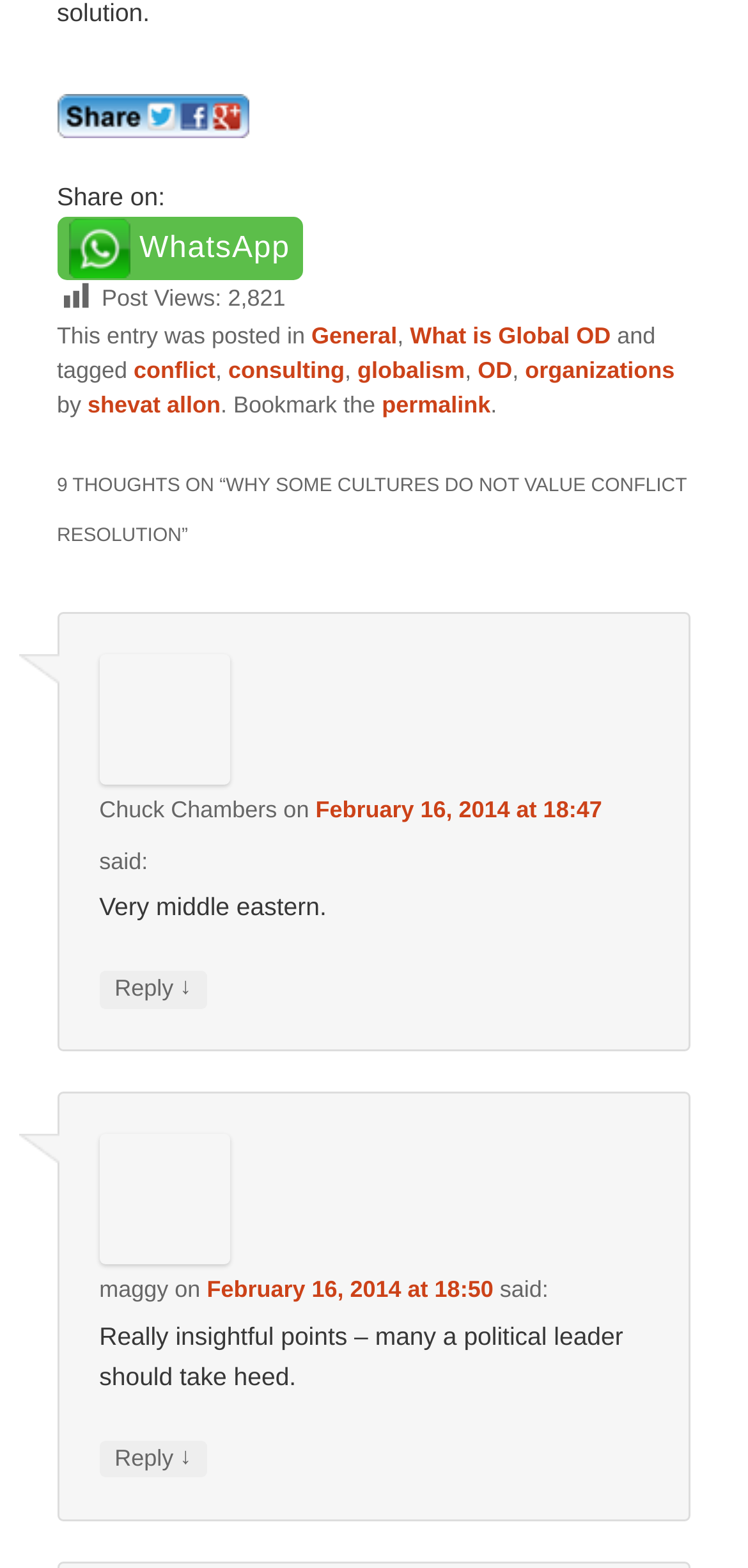Answer the following query concisely with a single word or phrase:
What is the text of the first link?

WhatsApp